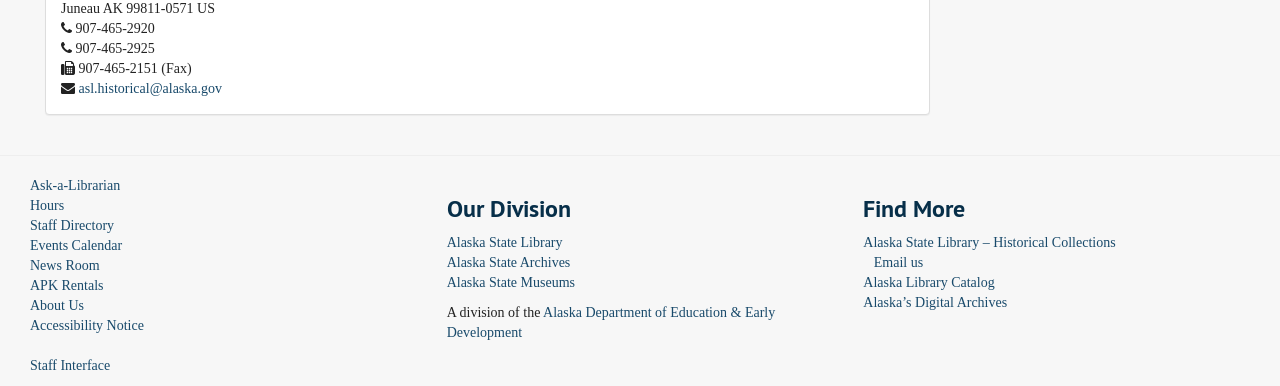Please specify the bounding box coordinates of the element that should be clicked to execute the given instruction: 'Ask a librarian'. Ensure the coordinates are four float numbers between 0 and 1, expressed as [left, top, right, bottom].

[0.023, 0.462, 0.094, 0.501]